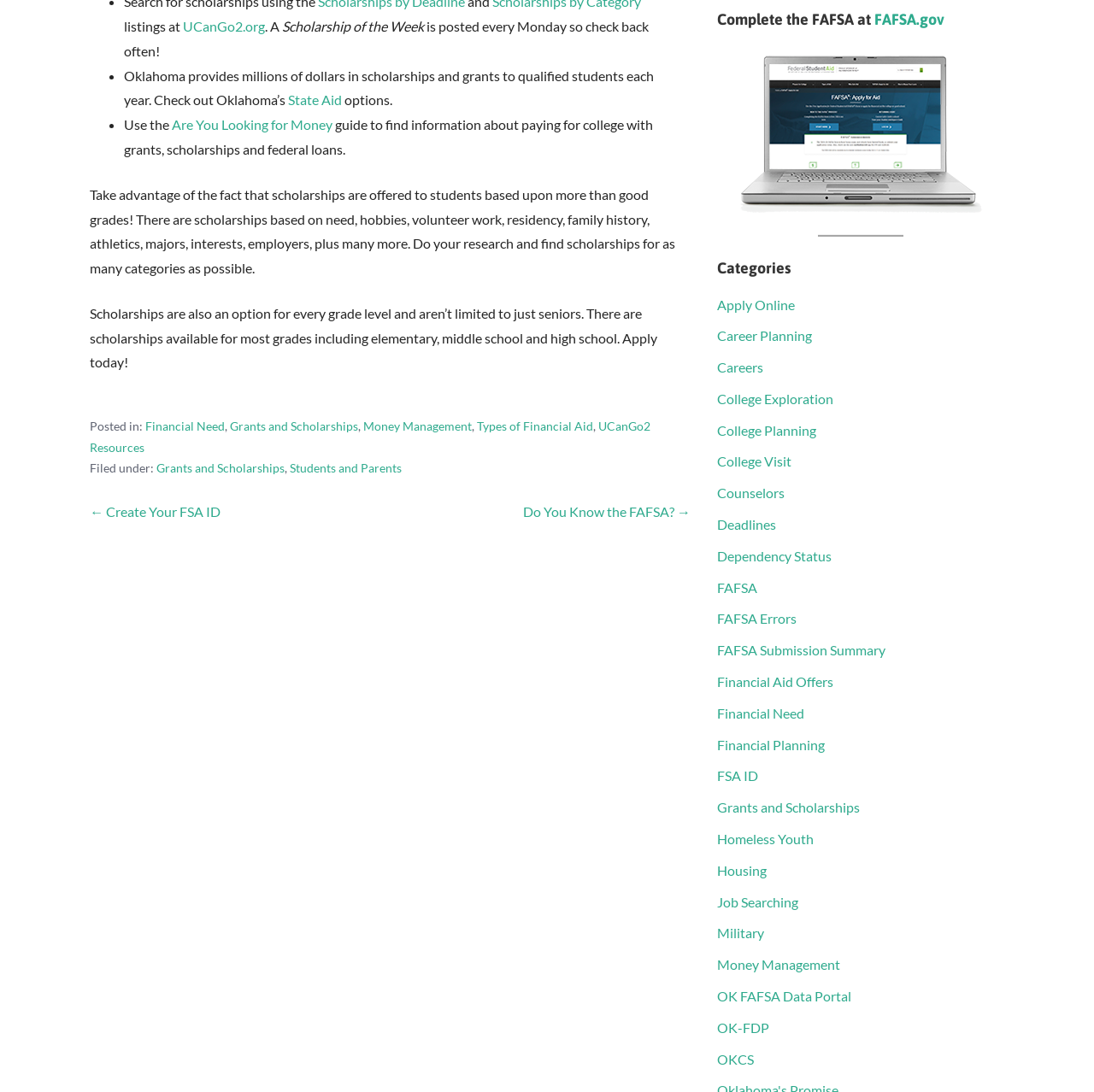Provide the bounding box coordinates of the HTML element described by the text: "title="Opens studentaid.gov"".

[0.655, 0.04, 0.918, 0.195]